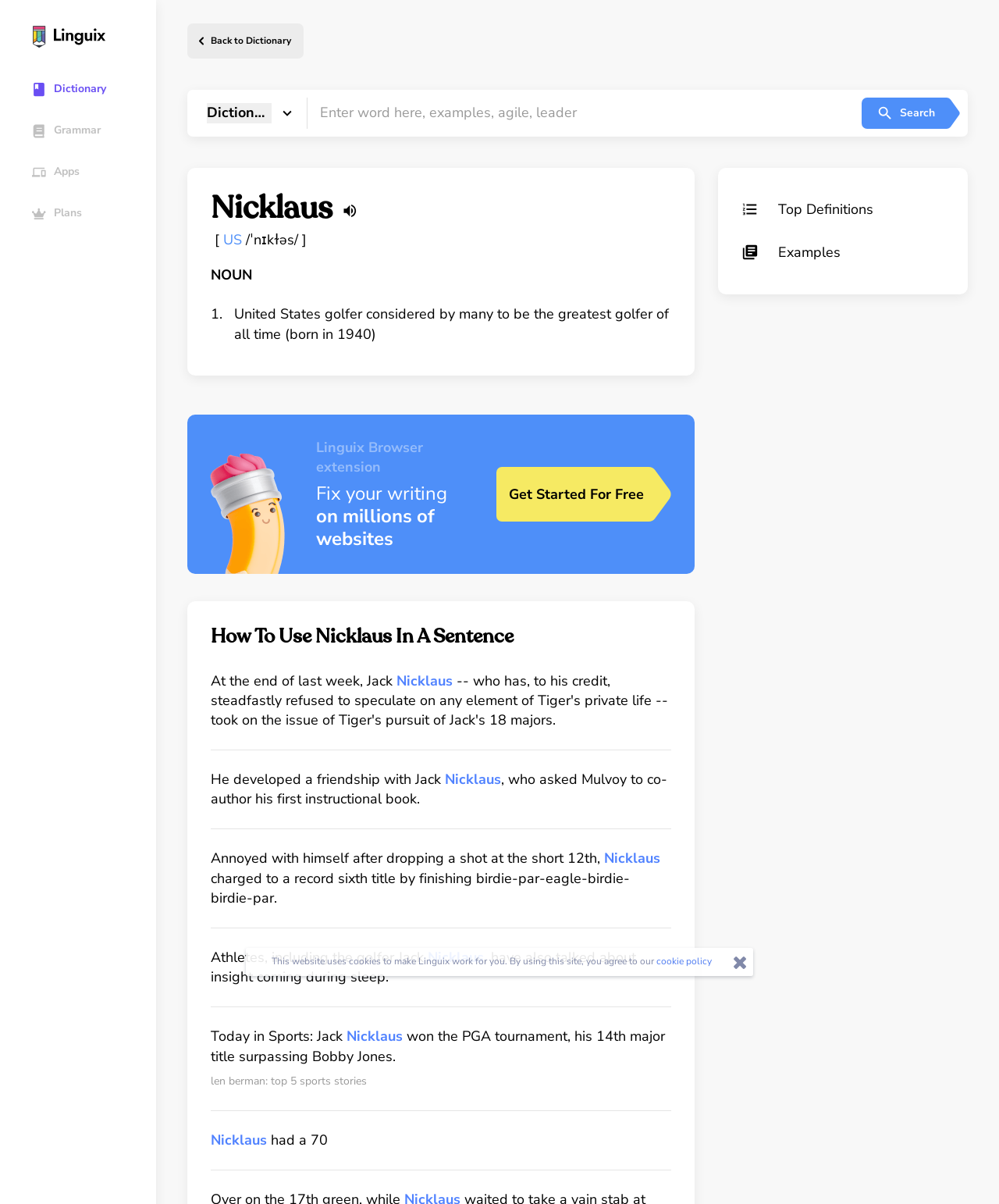Based on the element description: "Top Definitions", identify the bounding box coordinates for this UI element. The coordinates must be four float numbers between 0 and 1, listed as [left, top, right, bottom].

[0.742, 0.159, 0.945, 0.189]